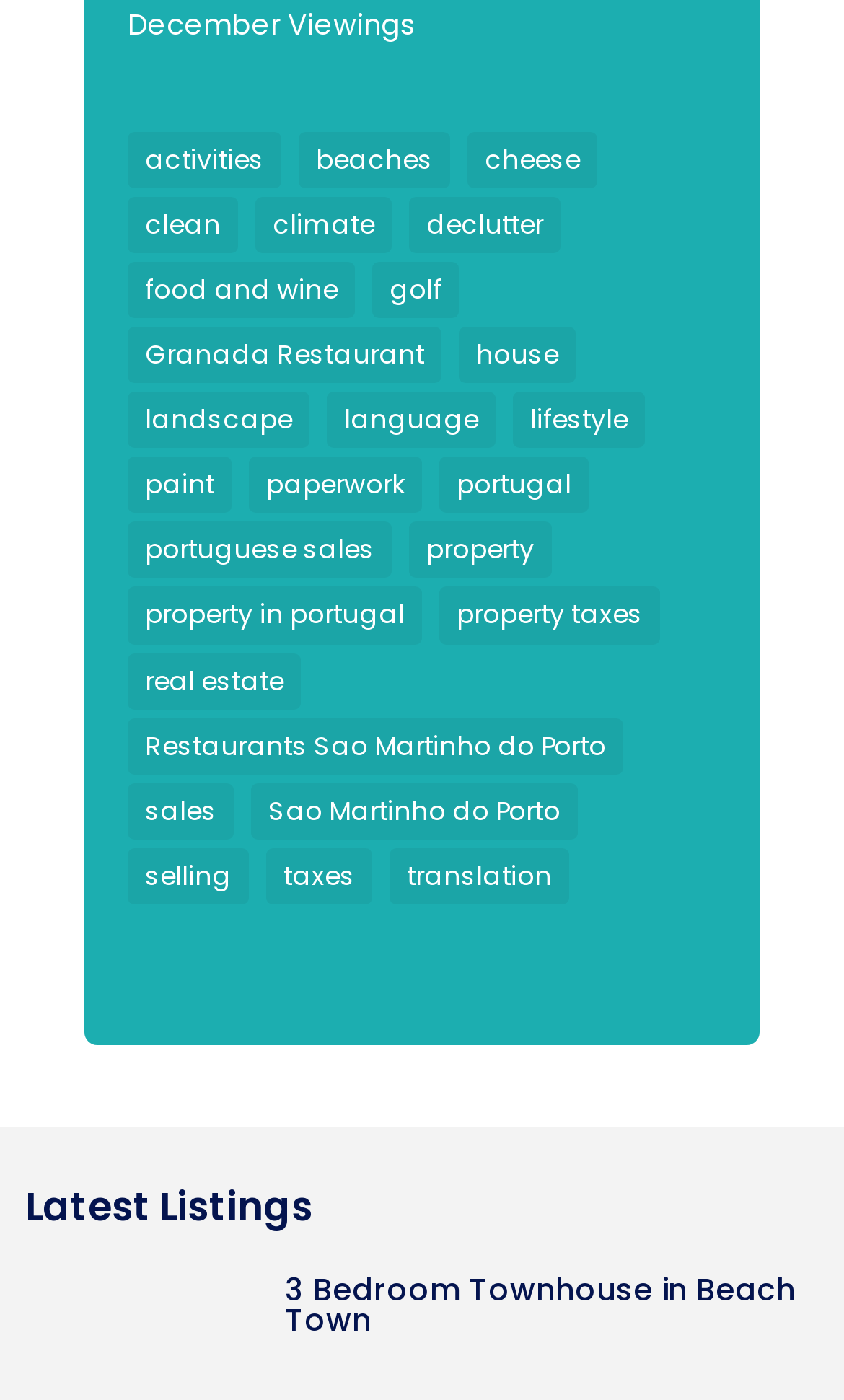Give a succinct answer to this question in a single word or phrase: 
What is the title of the latest listing?

3 Bedroom Townhouse in Beach Town